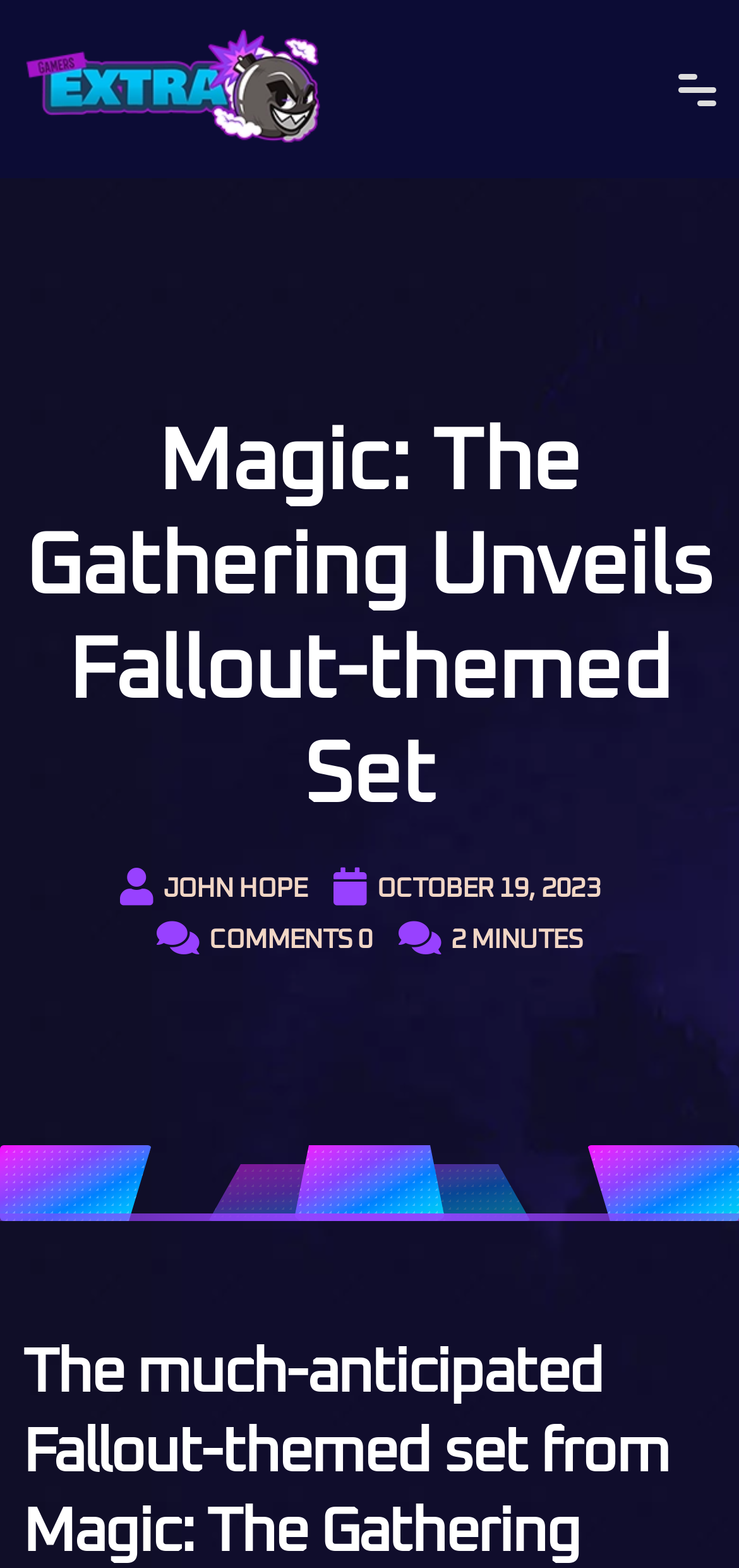Using the element description: "alt="GamersExtra Logo"", determine the bounding box coordinates. The coordinates should be in the format [left, top, right, bottom], with values between 0 and 1.

[0.031, 0.046, 0.441, 0.067]